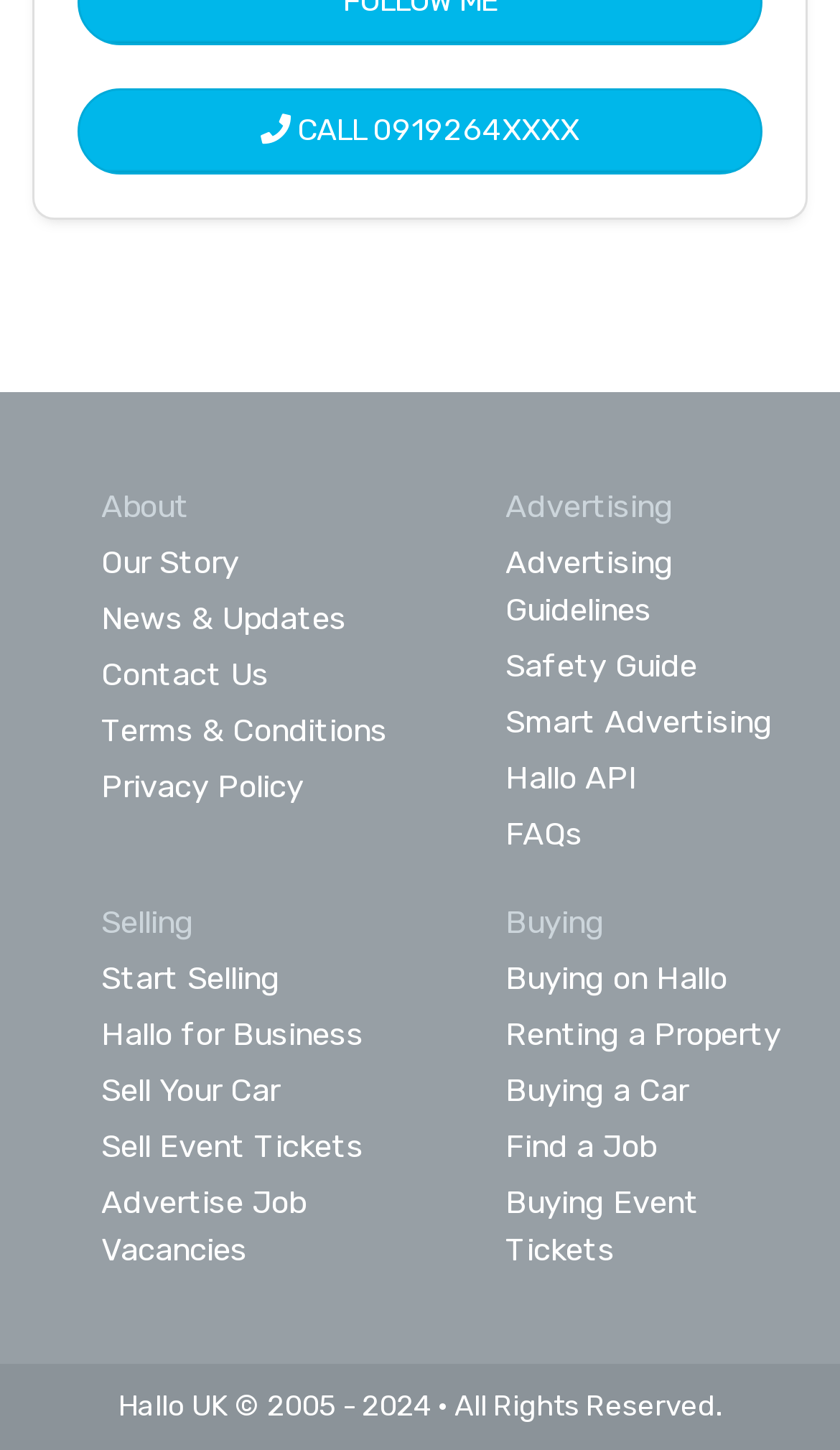Pinpoint the bounding box coordinates of the clickable area necessary to execute the following instruction: "Start selling on the platform". The coordinates should be given as four float numbers between 0 and 1, namely [left, top, right, bottom].

[0.121, 0.662, 0.333, 0.689]